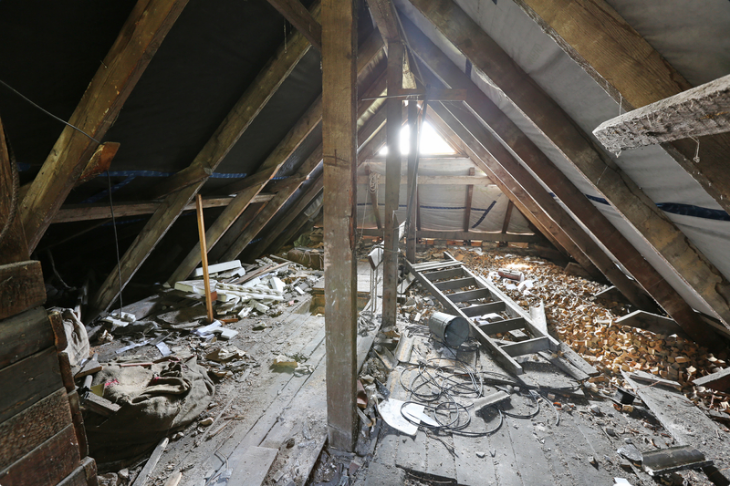Use the information in the screenshot to answer the question comprehensively: Where is the natural light coming from?

According to the caption, natural light streams in through a window at the far end of the attic, suggesting that the window is the source of the natural light.